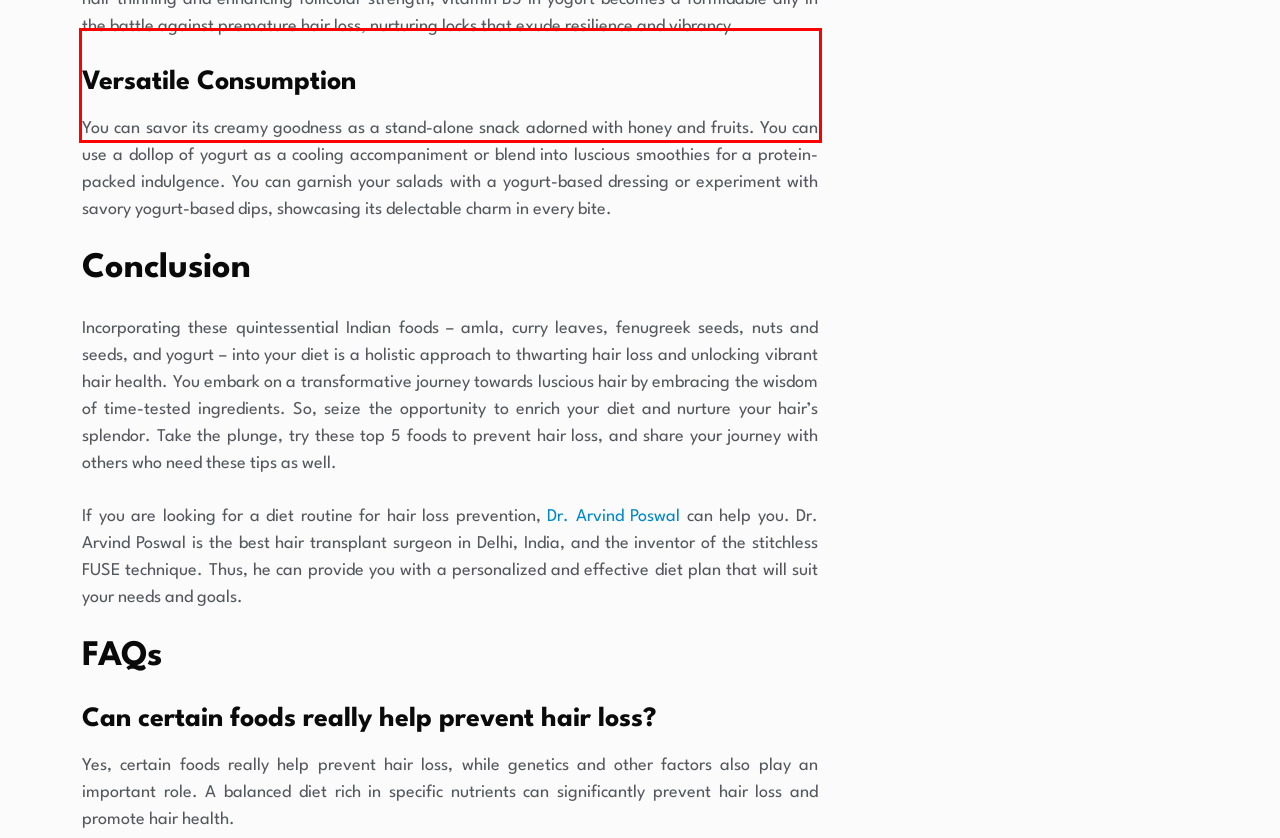Extract and provide the text found inside the red rectangle in the screenshot of the webpage.

You can savor its creamy goodness as a stand-alone snack adorned with honey and fruits. You can use a dollop of yogurt as a cooling accompaniment or blend into luscious smoothies for a protein-packed indulgence. You can garnish your salads with a yogurt-based dressing or experiment with savory yogurt-based dips, showcasing its delectable charm in every bite.